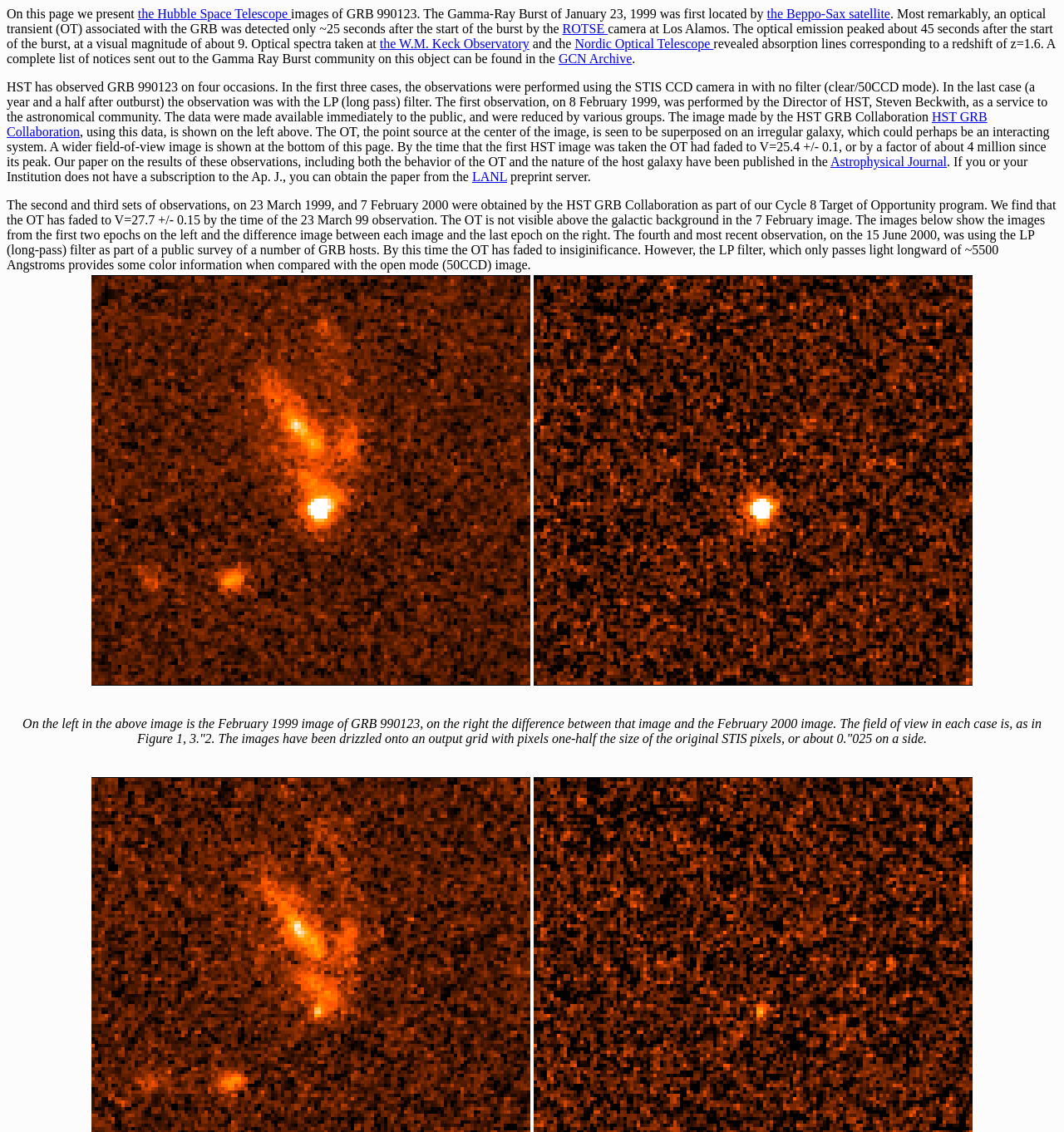Using the webpage screenshot and the element description Nordic Optical Telescope, determine the bounding box coordinates. Specify the coordinates in the format (top-left x, top-left y, bottom-right x, bottom-right y) with values ranging from 0 to 1.

[0.54, 0.033, 0.671, 0.045]